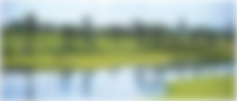What type of trees are dotted around the course?
Please provide a comprehensive answer based on the details in the screenshot.

The caption describes the course as being 'dotted with century-old olive trees', indicating the specific type of trees that are scattered throughout the golf course.